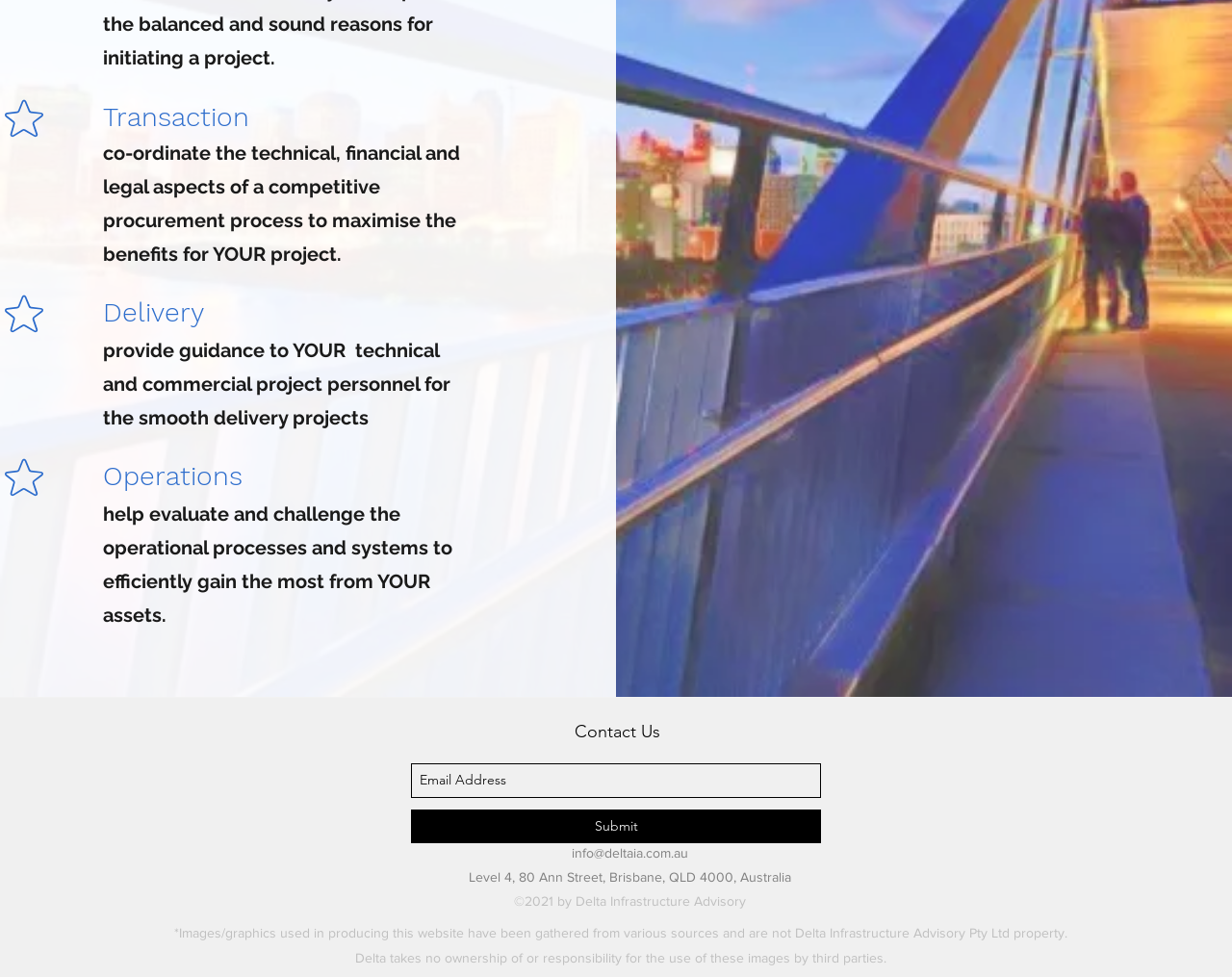Please find the bounding box for the following UI element description. Provide the coordinates in (top-left x, top-left y, bottom-right x, bottom-right y) format, with values between 0 and 1: aria-label="Email Address" name="email" placeholder="Email Address"

[0.334, 0.781, 0.666, 0.817]